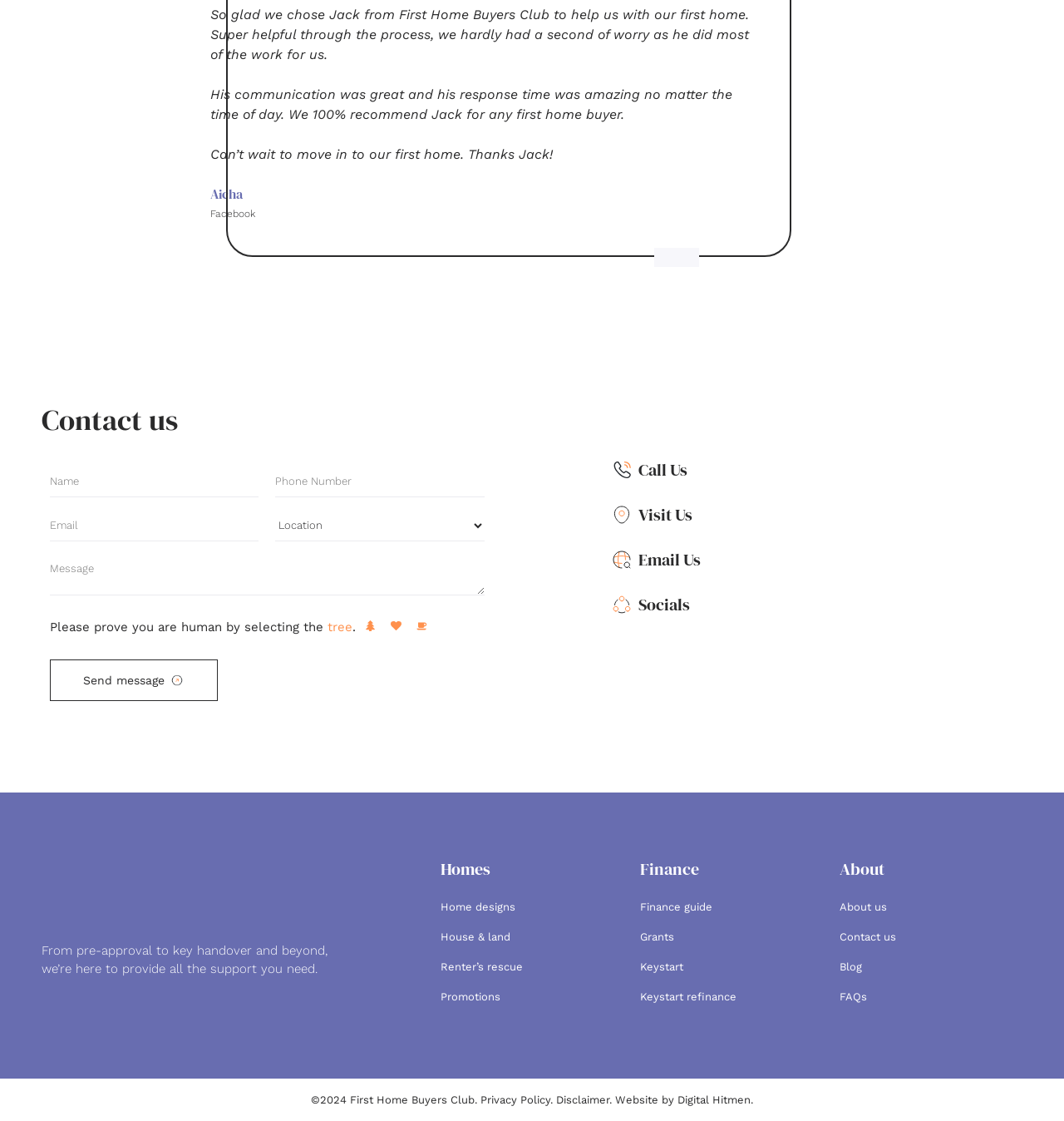Identify the bounding box coordinates of the area that should be clicked in order to complete the given instruction: "View 'Uncovering the Benefits of OnlyFinder: A Comprehensive Guide'". The bounding box coordinates should be four float numbers between 0 and 1, i.e., [left, top, right, bottom].

None